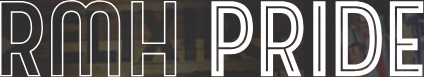What is the purpose of the 'RMH PRIDE' section?
Look at the image and answer the question with a single word or phrase.

To encourage potential employees